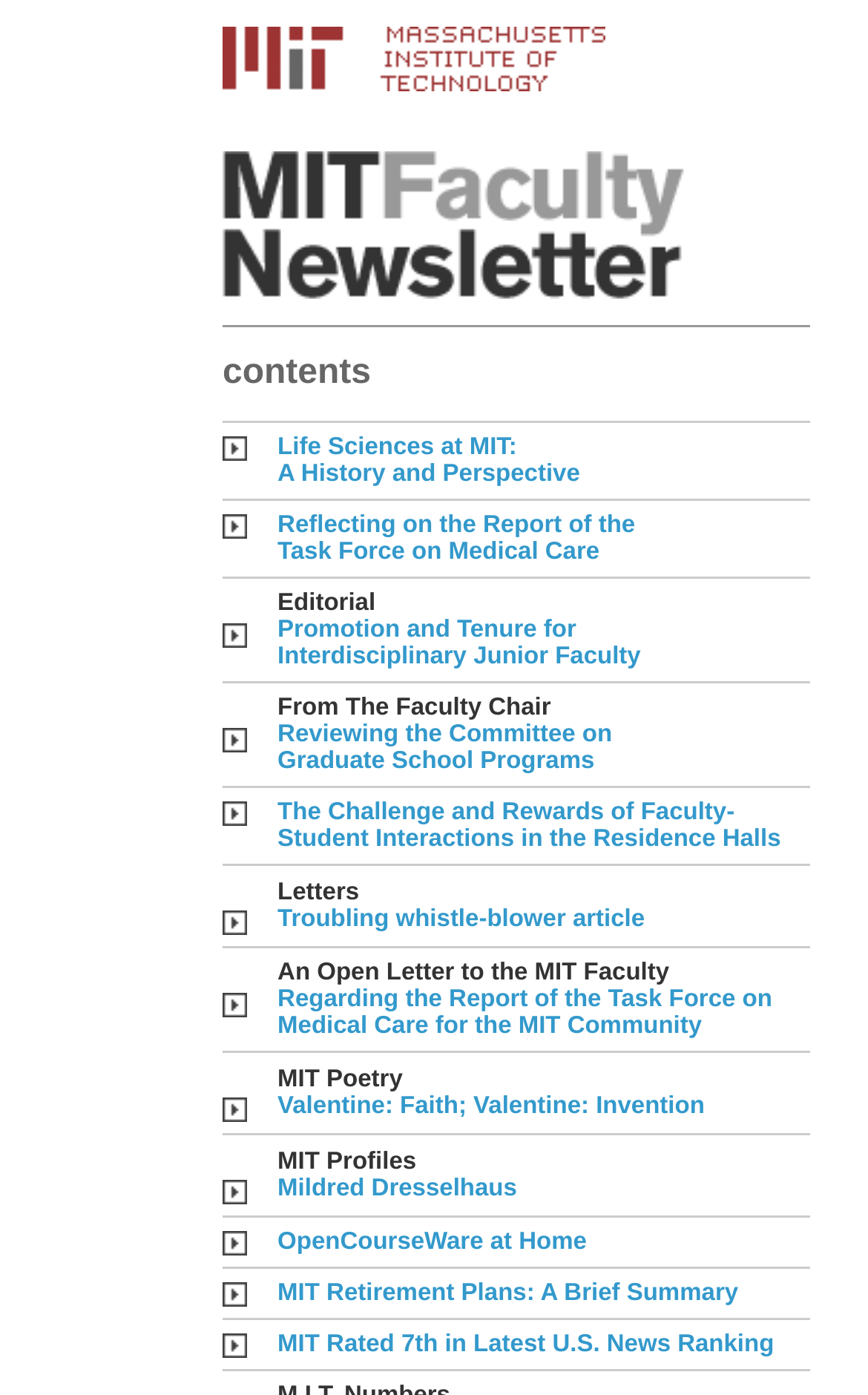Determine the bounding box coordinates for the clickable element to execute this instruction: "Visit the page 'MIT Faculty Newsletter'". Provide the coordinates as four float numbers between 0 and 1, i.e., [left, top, right, bottom].

[0.256, 0.109, 0.79, 0.22]